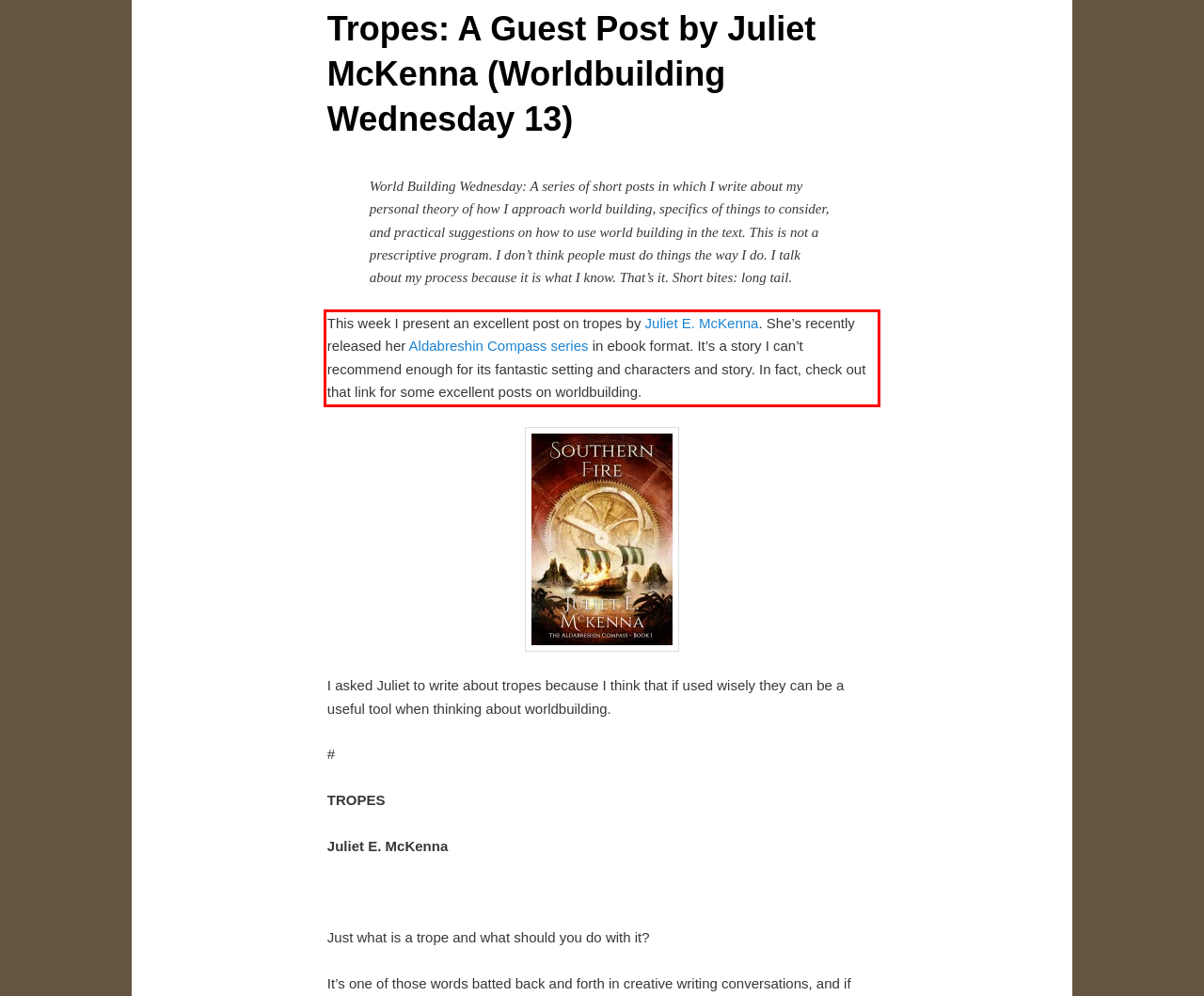Given a screenshot of a webpage containing a red rectangle bounding box, extract and provide the text content found within the red bounding box.

This week I present an excellent post on tropes by Juliet E. McKenna. She’s recently released her Aldabreshin Compass series in ebook format. It’s a story I can’t recommend enough for its fantastic setting and characters and story. In fact, check out that link for some excellent posts on worldbuilding.